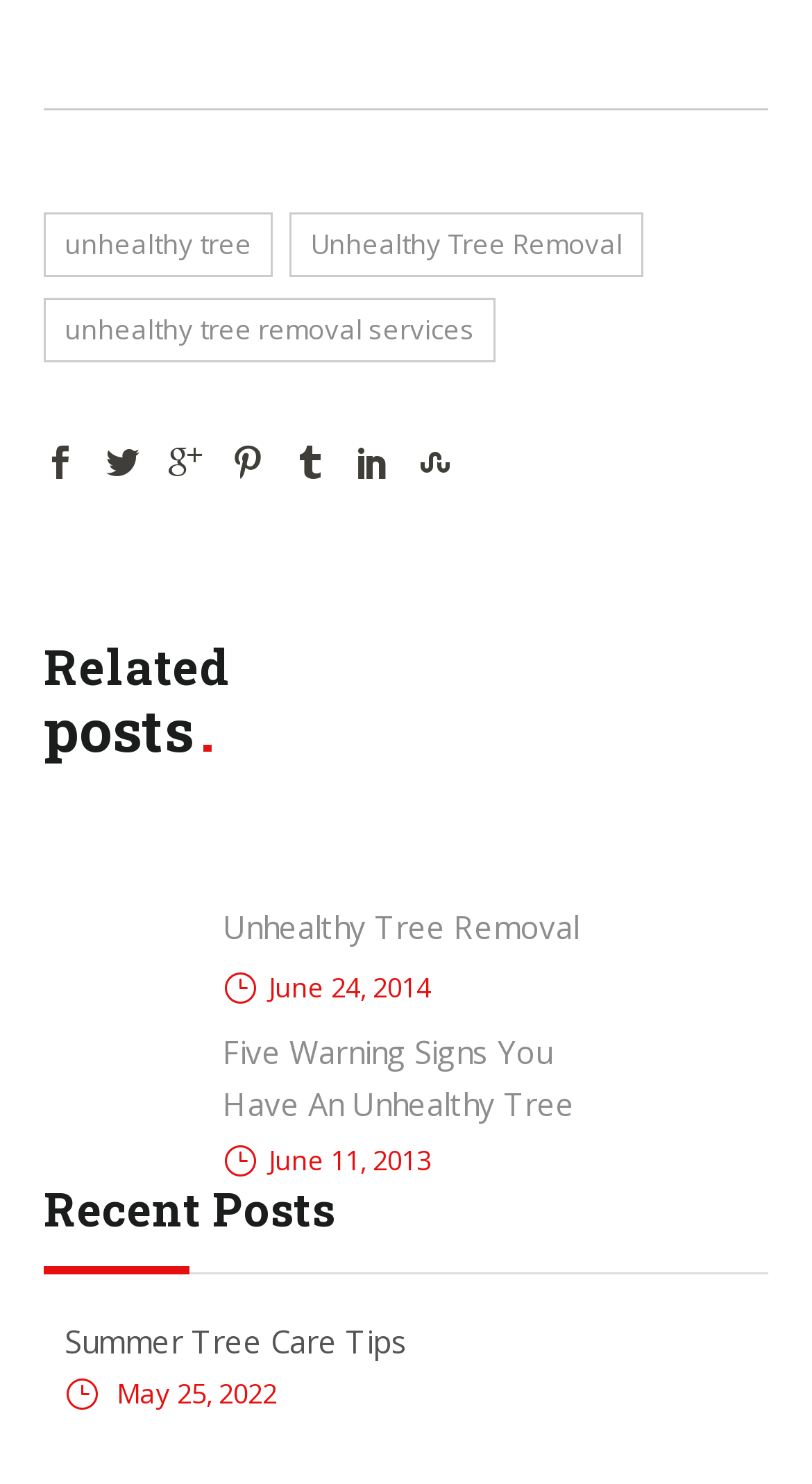How many icons are there in the top section?
Use the image to give a comprehensive and detailed response to the question.

I examined the top section of the webpage and found six icons represented by Unicode characters '', '', '', '', '', and ''.